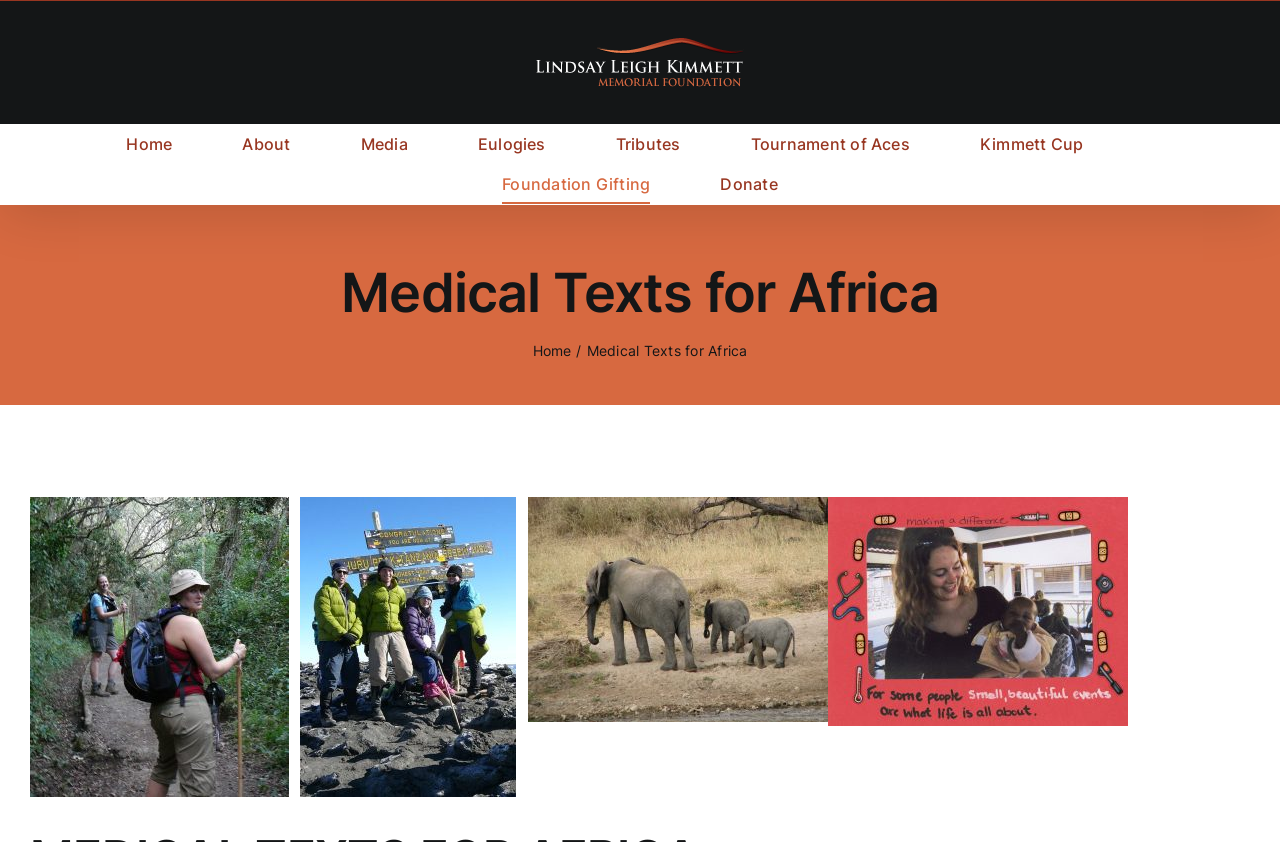Identify the bounding box coordinates of the clickable region required to complete the instruction: "View About page". The coordinates should be given as four float numbers within the range of 0 and 1, i.e., [left, top, right, bottom].

[0.189, 0.147, 0.227, 0.195]